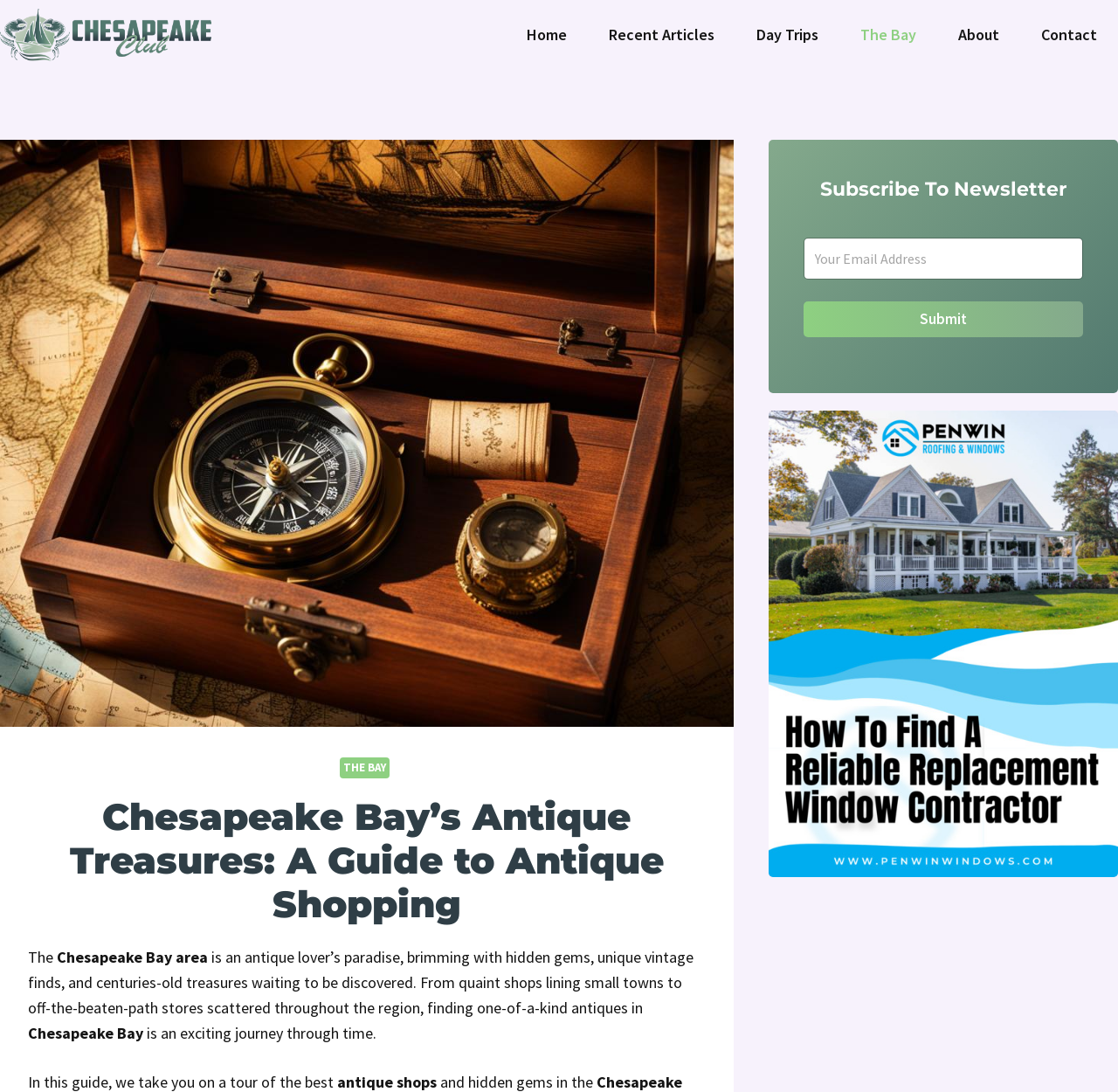What is the purpose of this guide?
Look at the image and respond with a one-word or short-phrase answer.

To find antique shops